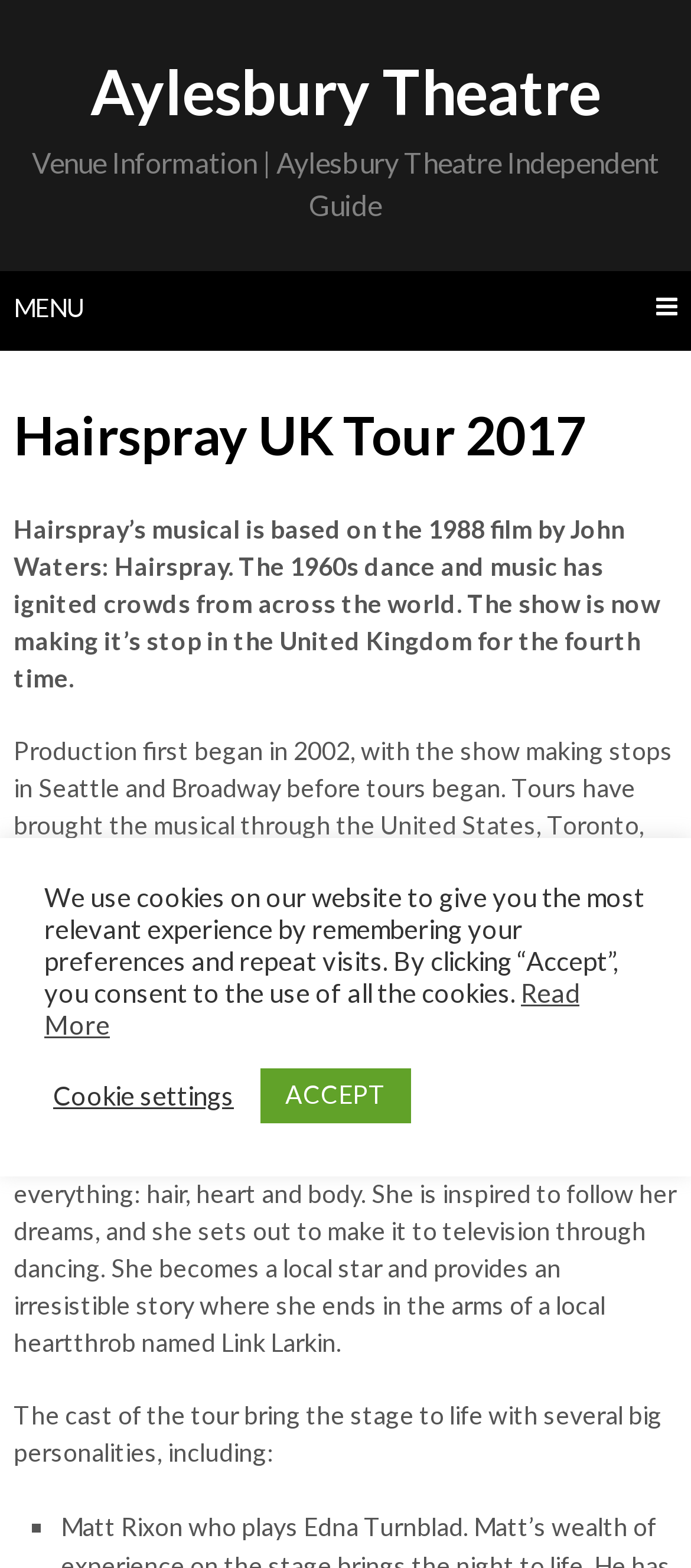Using floating point numbers between 0 and 1, provide the bounding box coordinates in the format (top-left x, top-left y, bottom-right x, bottom-right y). Locate the UI element described here: Main Menu

None